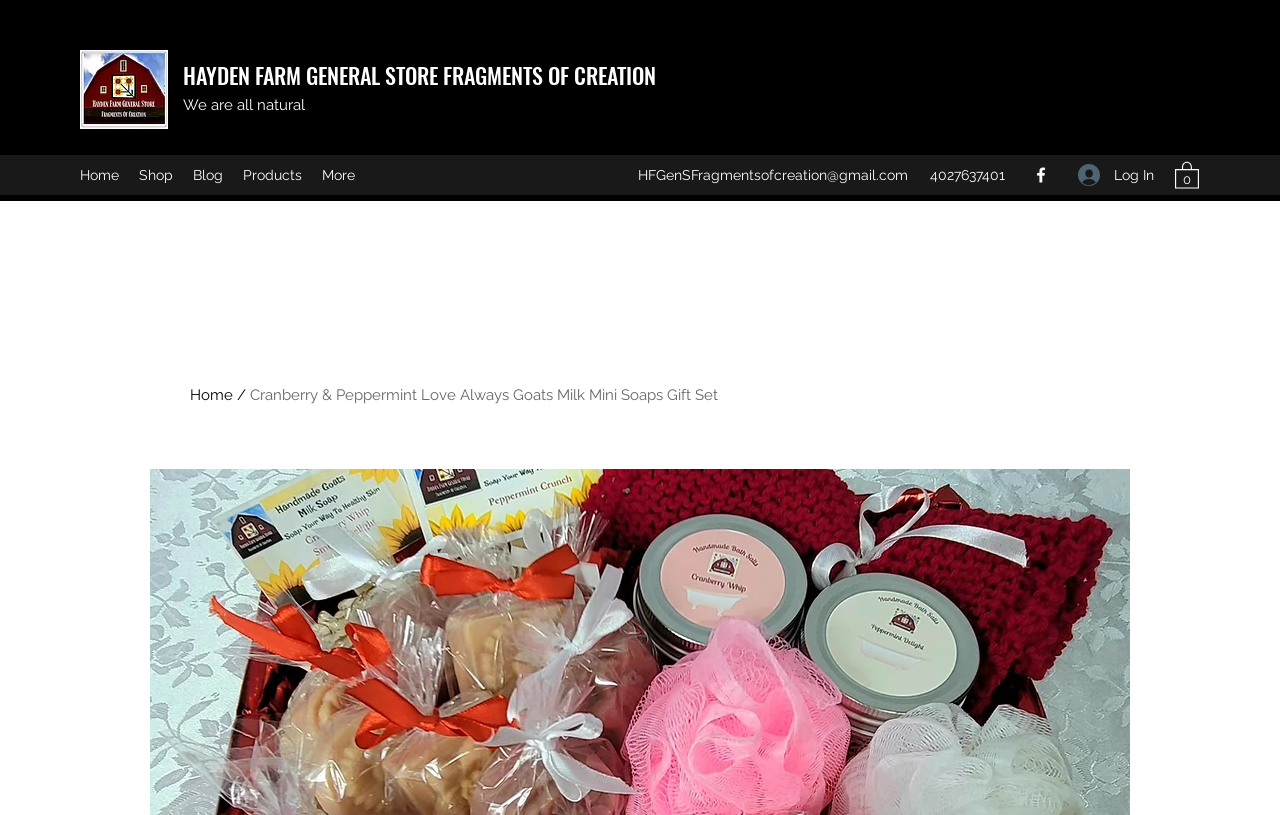What is the contact email of the store?
Based on the screenshot, answer the question with a single word or phrase.

HFGenSFragmentsofcreation@gmail.com